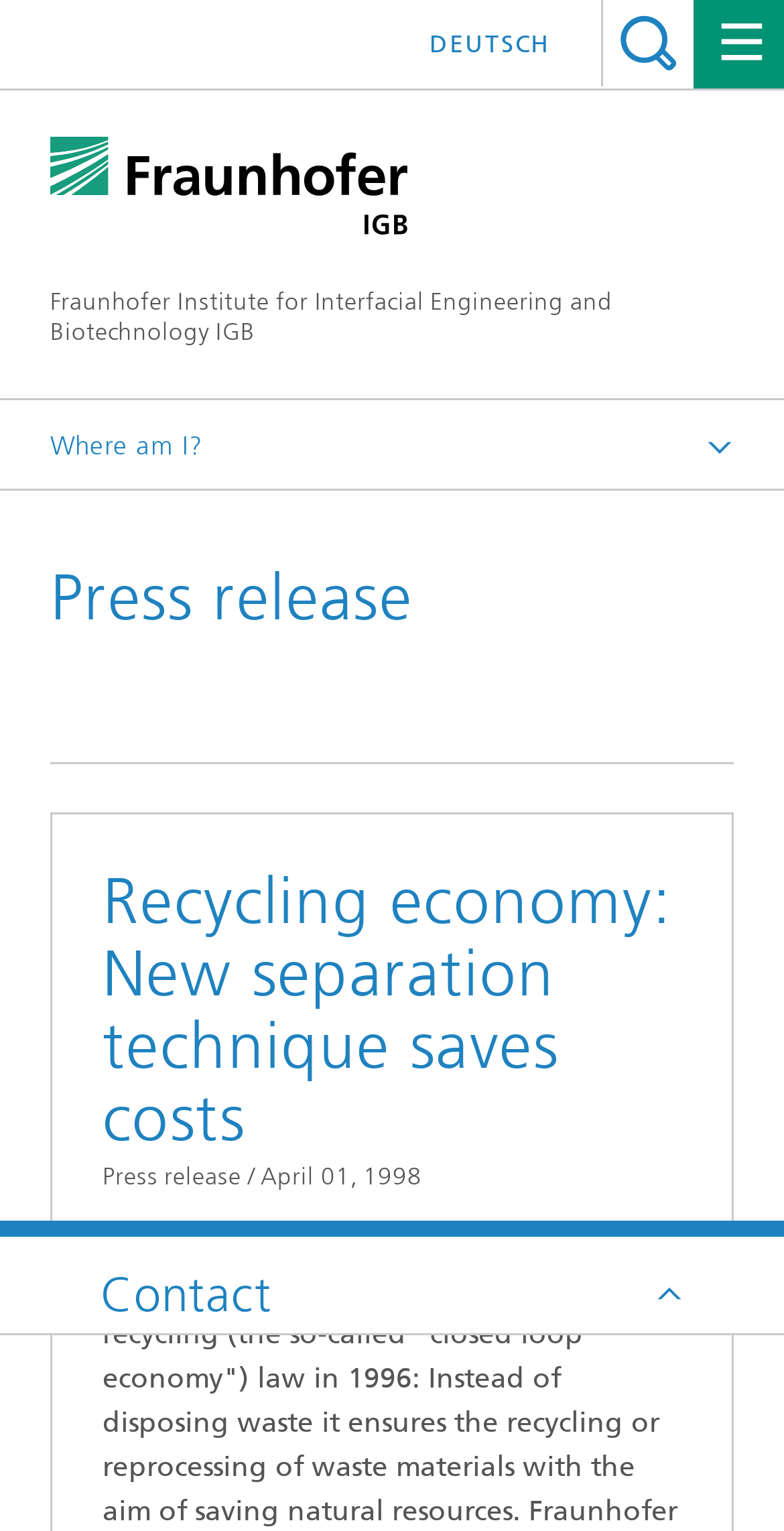Extract the bounding box coordinates of the UI element described: "Search". Provide the coordinates in the format [left, top, right, bottom] with values ranging from 0 to 1.

[0.769, 0.0, 0.885, 0.056]